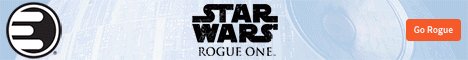What is the invitation to fans and newcomers on the banner?
Please provide a detailed and comprehensive answer to the question.

The striking button labeled 'Go Rogue' is an invitation to fans and newcomers alike to immerse themselves in the action-packed storyline that unfolds in this standalone adventure.